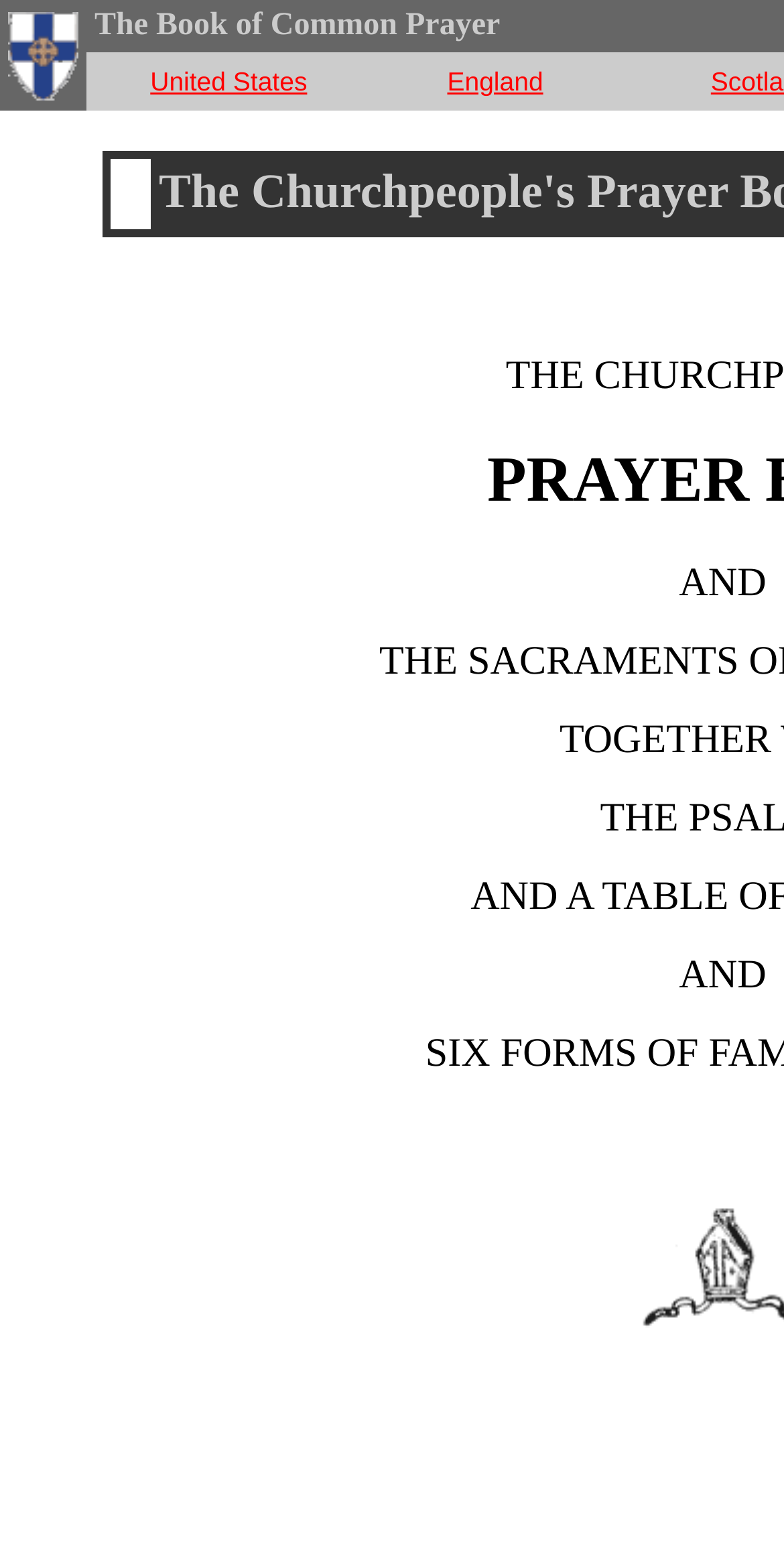By analyzing the image, answer the following question with a detailed response: Are the country links aligned horizontally?

By comparing the y1 and y2 coordinates of the link elements 'United States' and 'England', I found that they have similar y-coordinates, which implies that the country links are aligned horizontally.